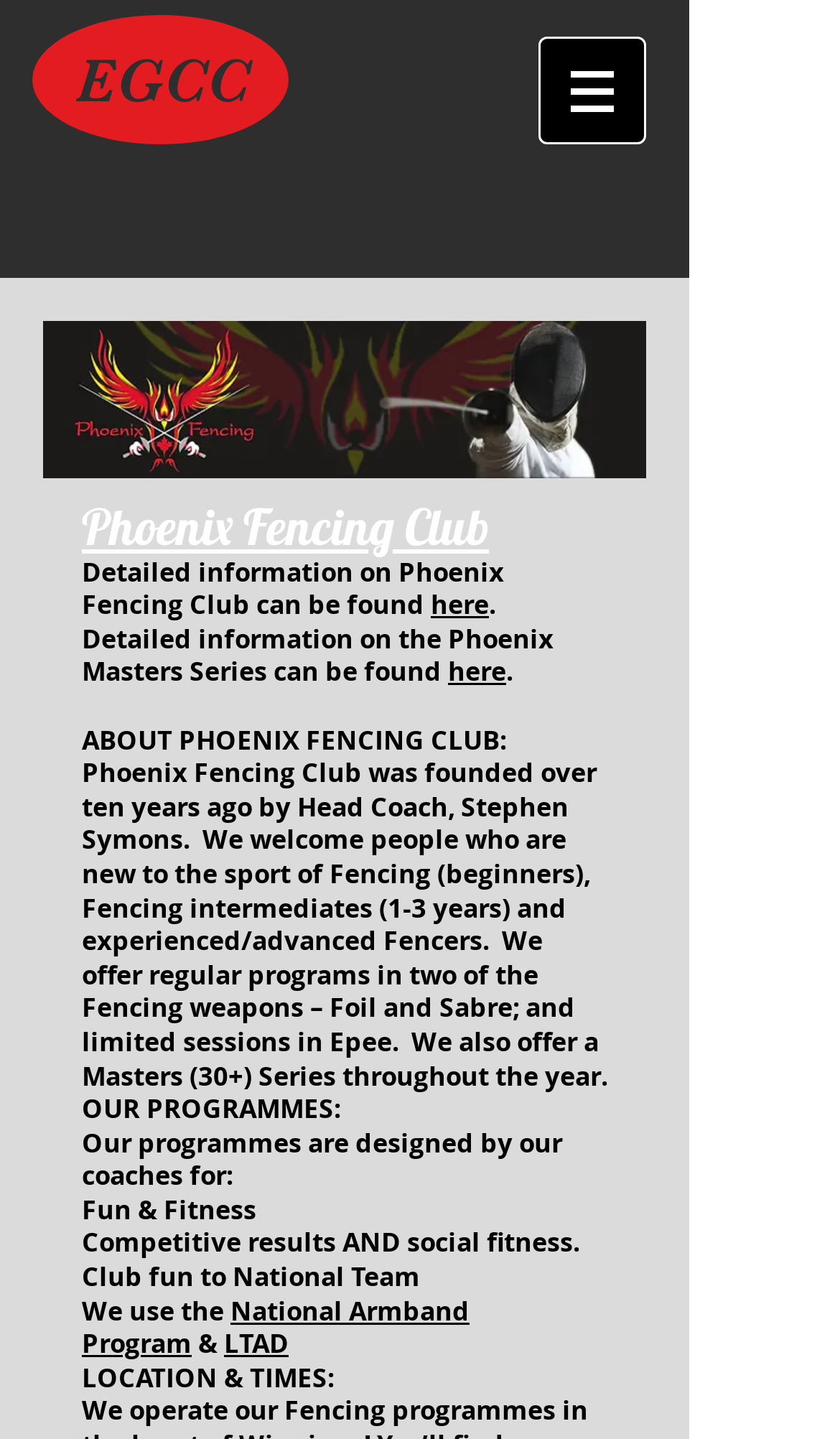From the details in the image, provide a thorough response to the question: What is the name of the fencing club?

The name of the fencing club can be found in the heading element with the text 'Phoenix Fencing Club' which is located at the top of the webpage.